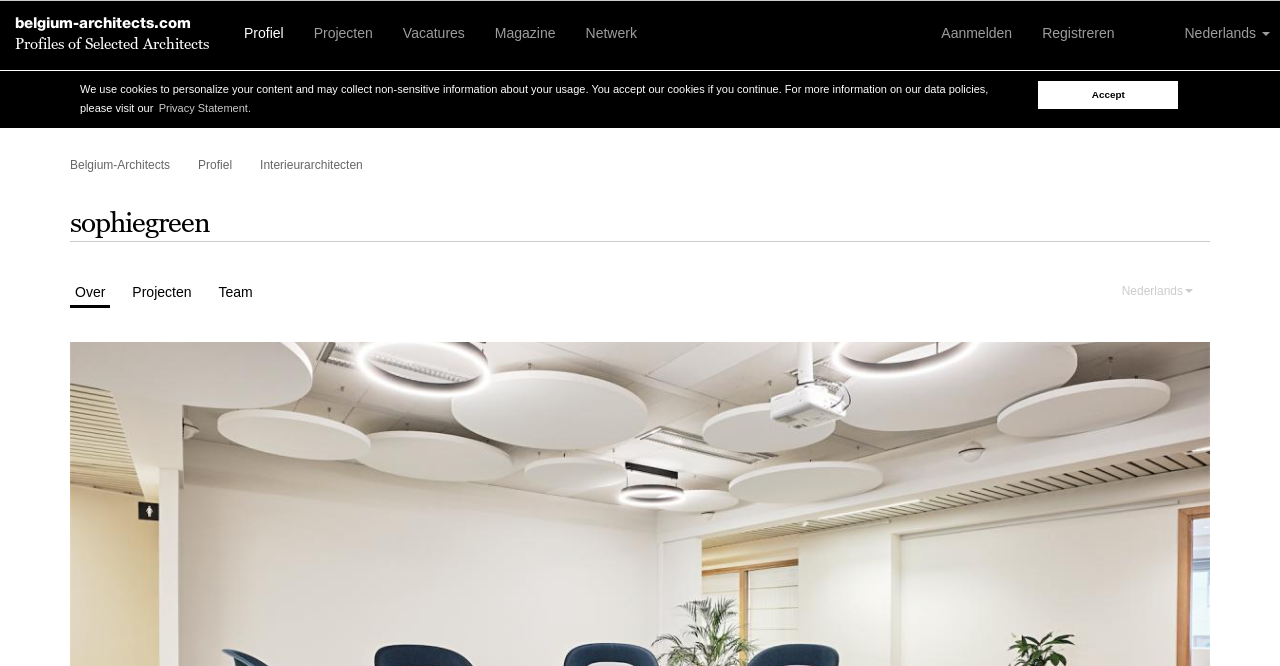Identify and provide the bounding box coordinates of the UI element described: "Magazine". The coordinates should be formatted as [left, top, right, bottom], with each number being a float between 0 and 1.

[0.375, 0.002, 0.446, 0.087]